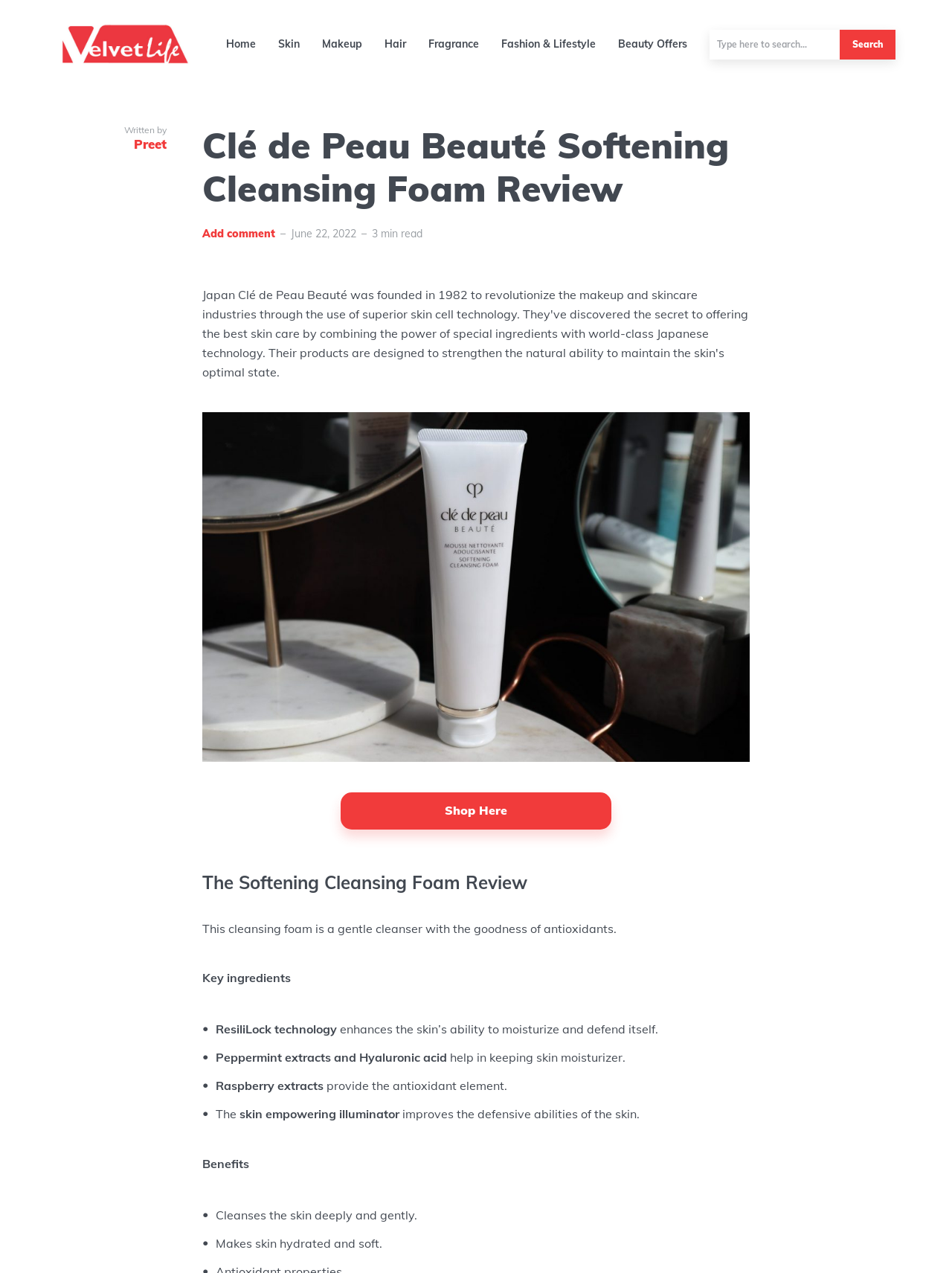Look at the image and give a detailed response to the following question: What is the estimated time to read the review?

I found the answer by looking at the '3 min read' text, which provides an estimate of the time required to read the review.